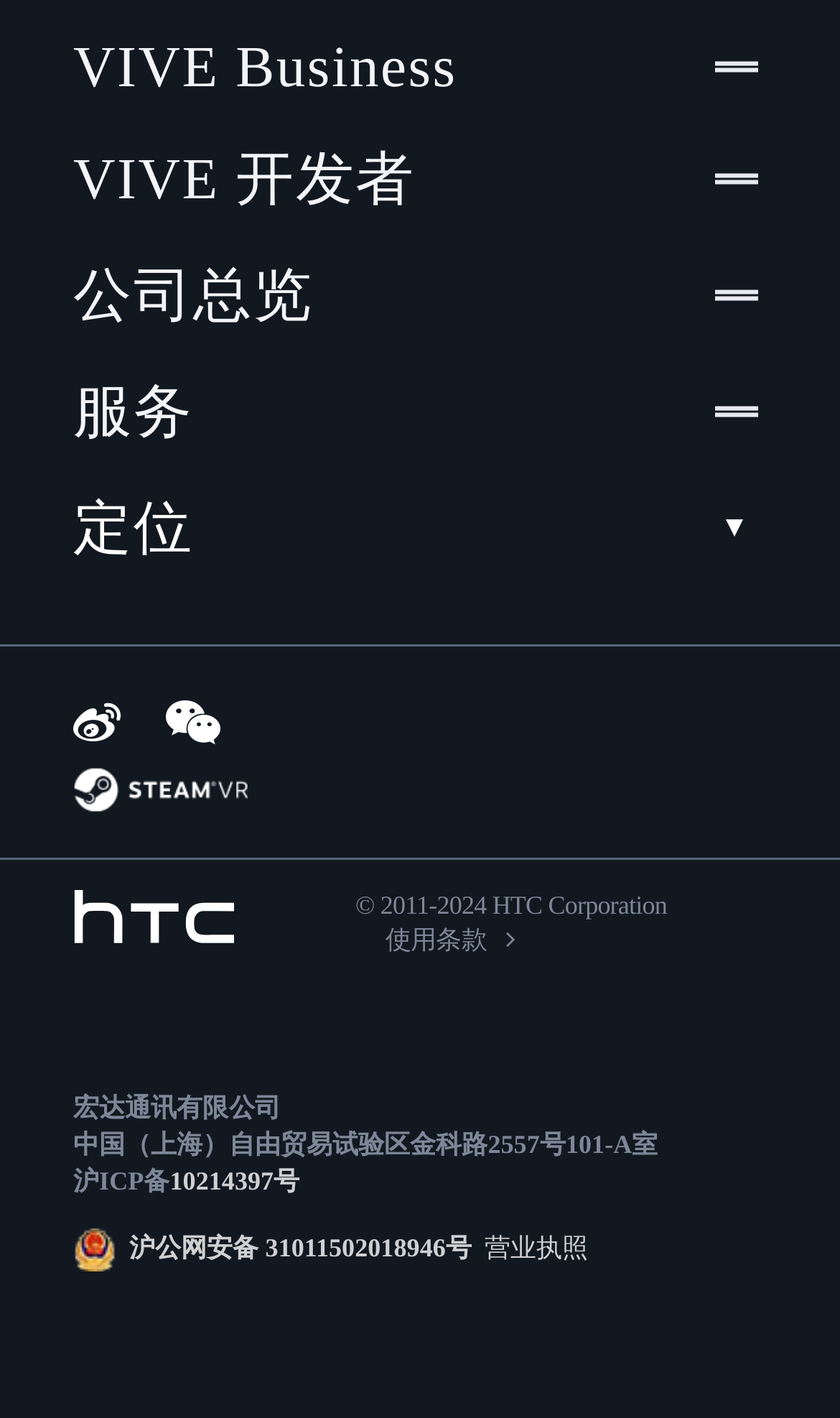Indicate the bounding box coordinates of the clickable region to achieve the following instruction: "Visit Weibo."

[0.087, 0.492, 0.144, 0.526]